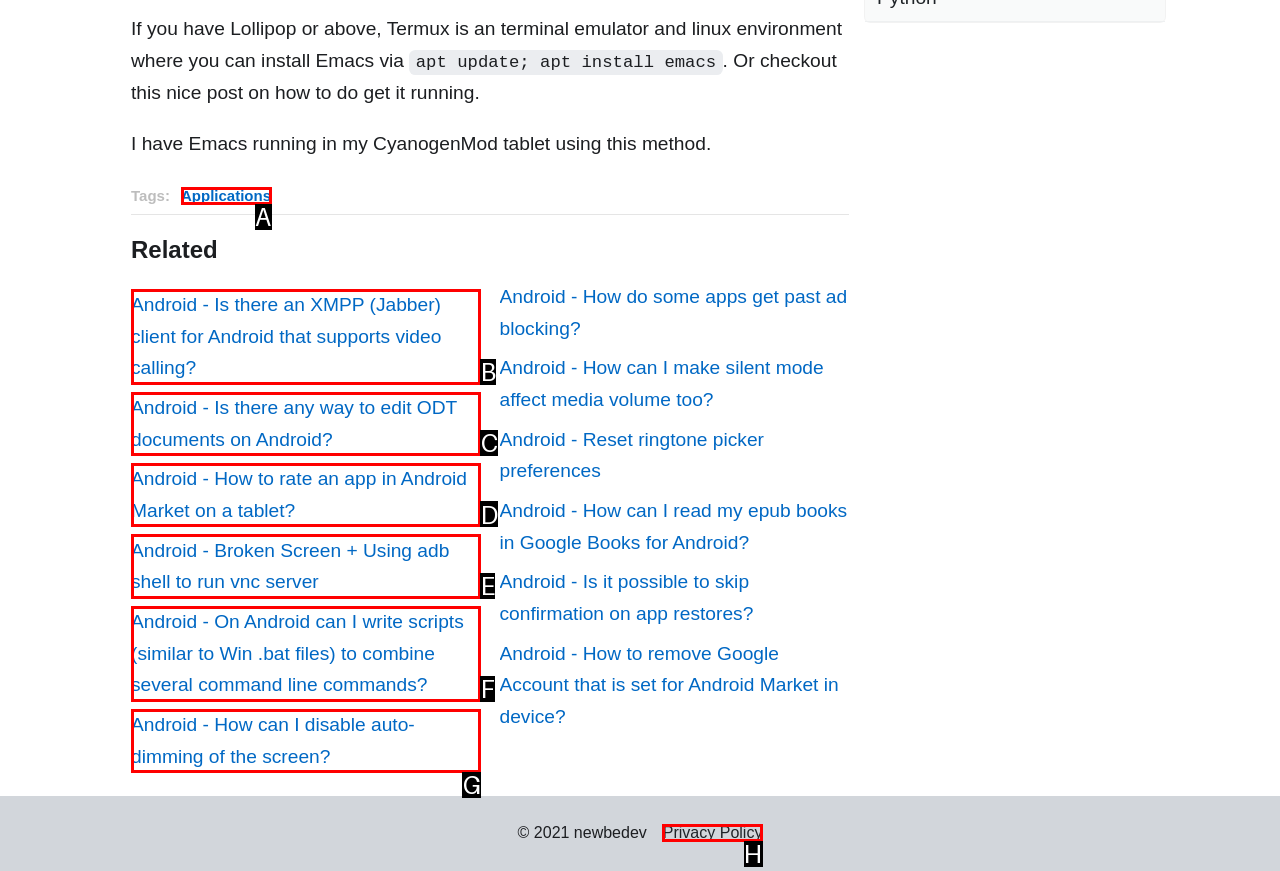Using the provided description: Sitemap, select the most fitting option and return its letter directly from the choices.

None